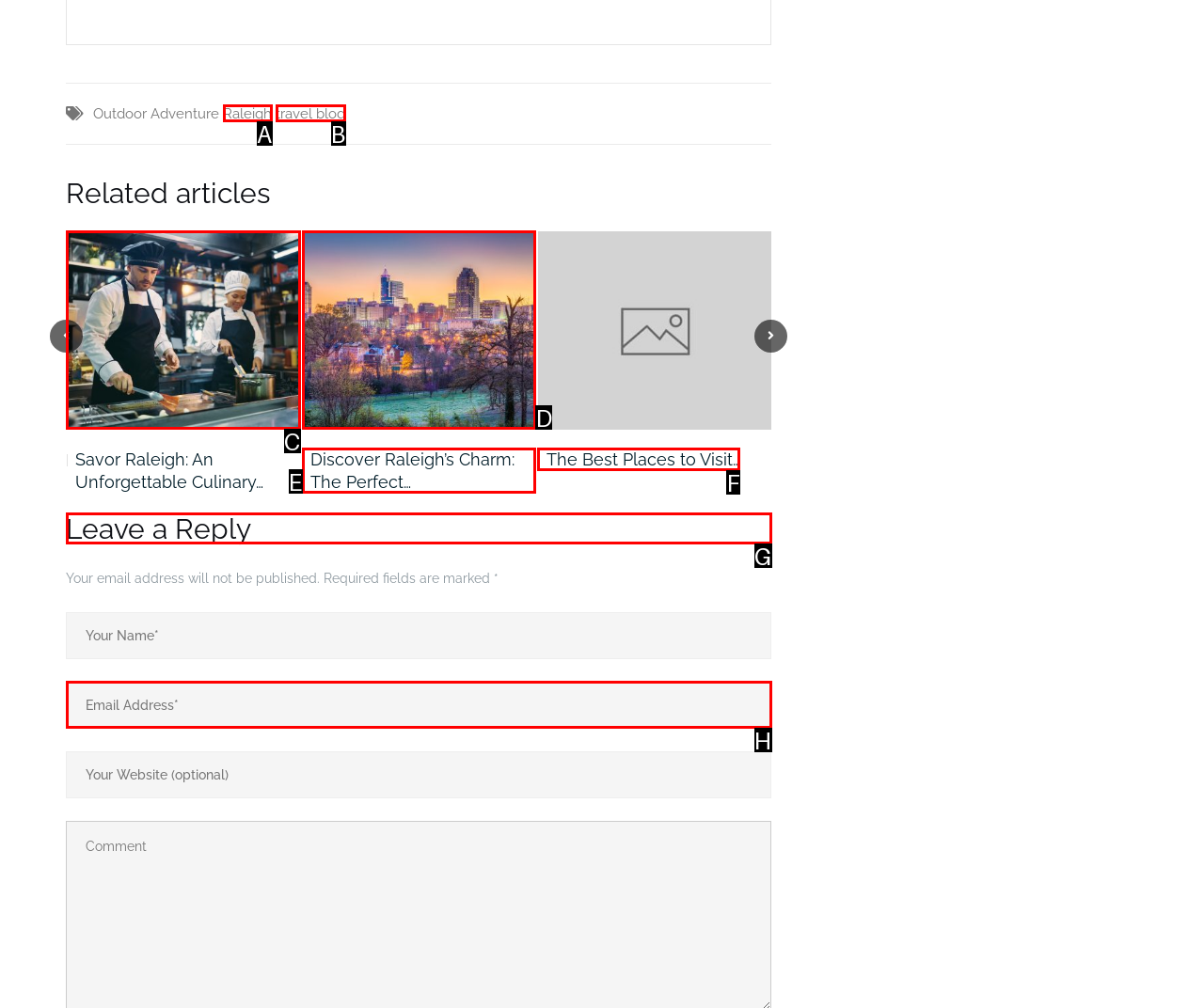Identify the letter of the UI element needed to carry out the task: Leave a reply
Reply with the letter of the chosen option.

G